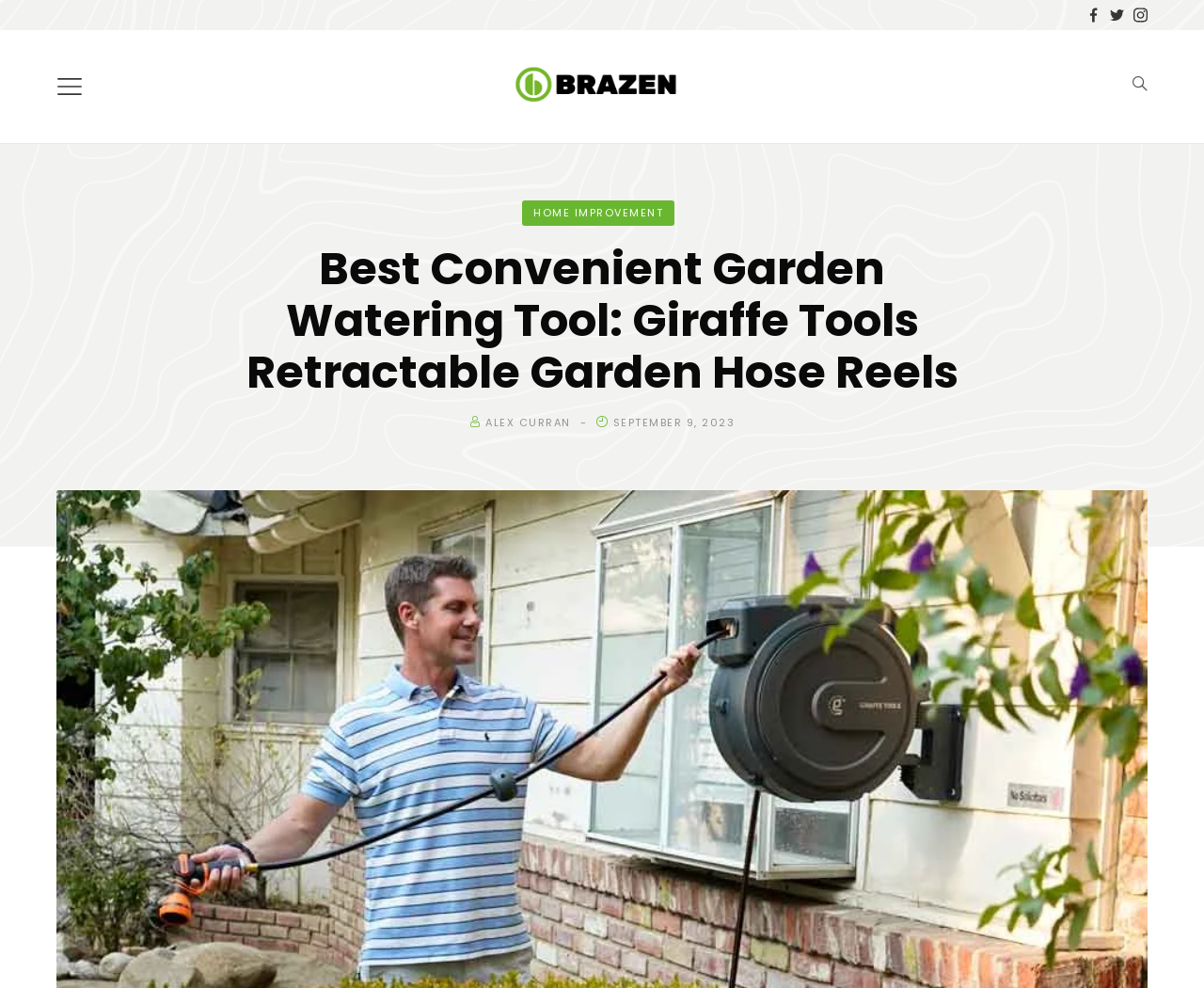Who is the author of the article?
Look at the image and respond with a one-word or short phrase answer.

ALEX CURRAN